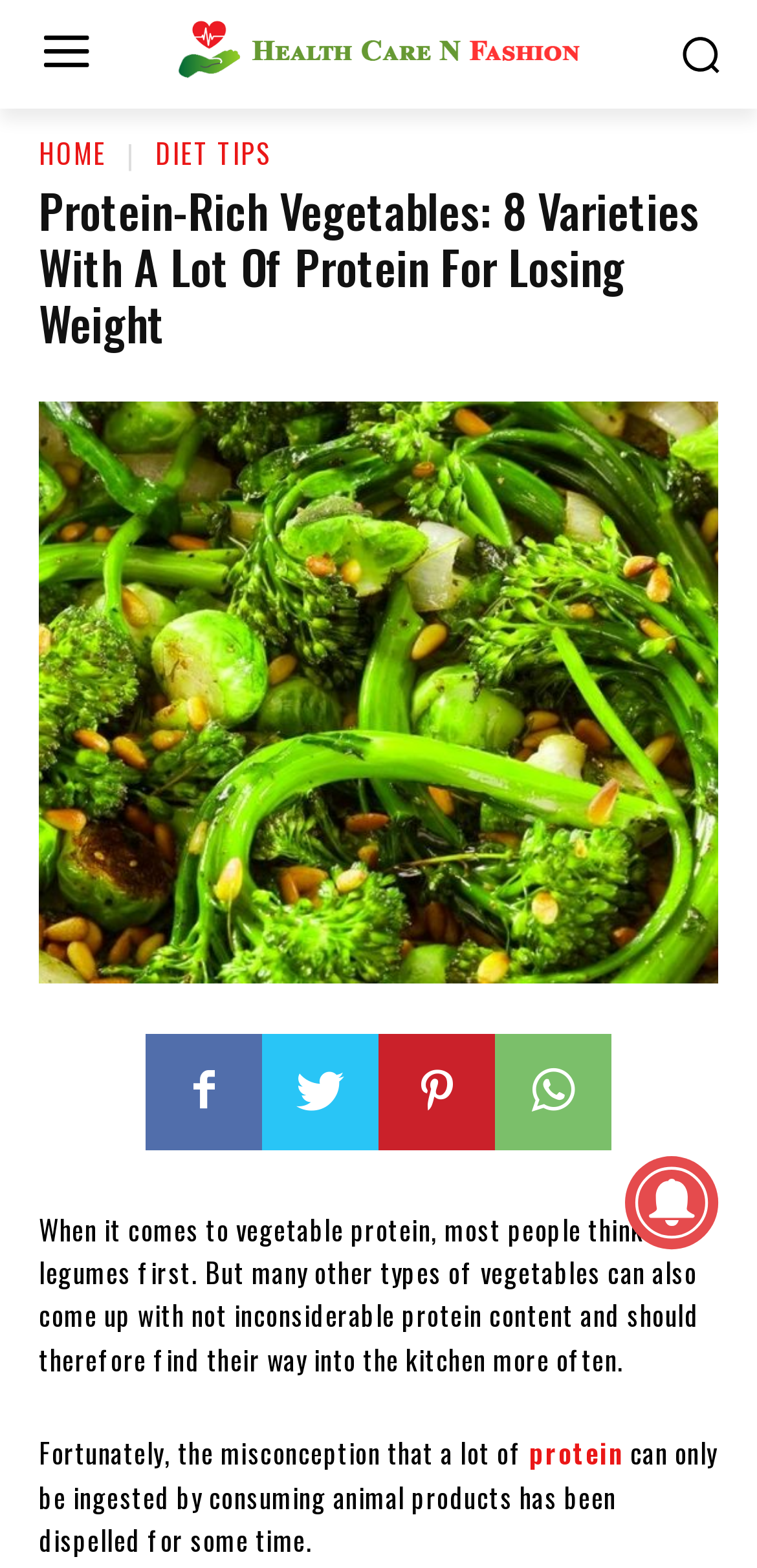What is the main heading of this webpage? Please extract and provide it.

Protein-Rich Vegetables: 8 Varieties With A Lot Of Protein For Losing Weight